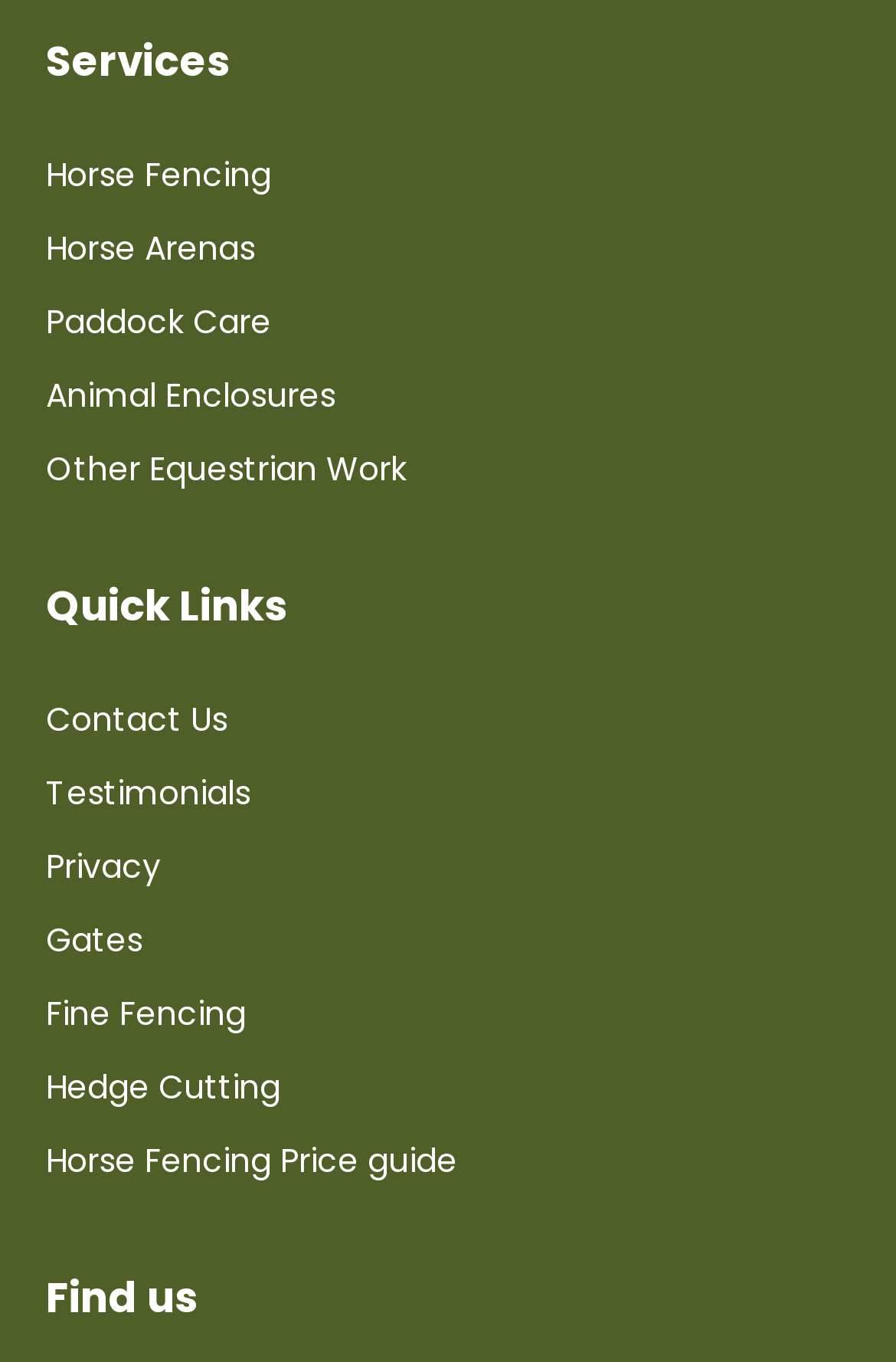Identify the bounding box coordinates necessary to click and complete the given instruction: "Learn about Horse Fencing Price guide".

[0.051, 0.834, 0.51, 0.868]